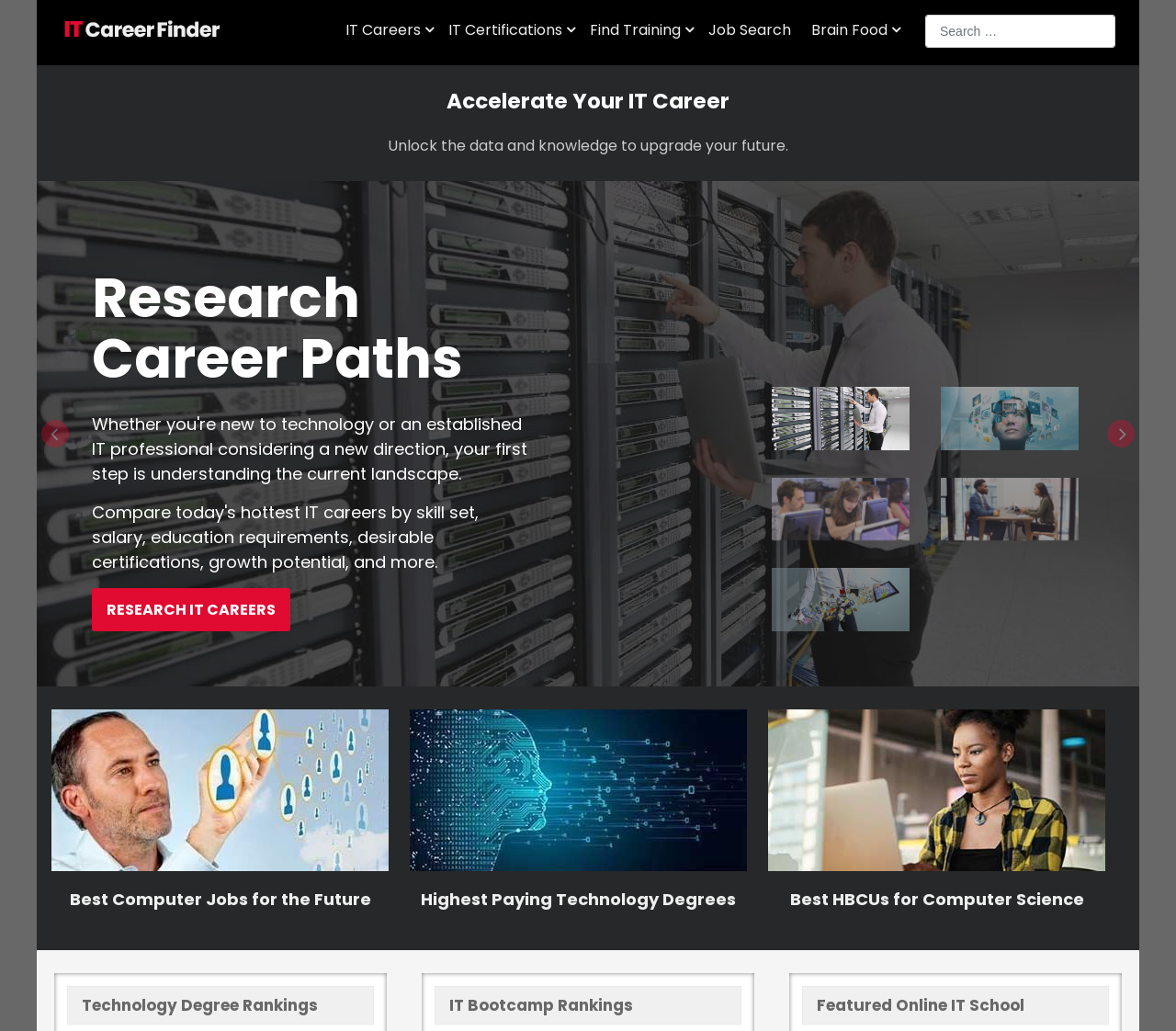Could you highlight the region that needs to be clicked to execute the instruction: "Research career paths"?

[0.078, 0.252, 0.394, 0.385]